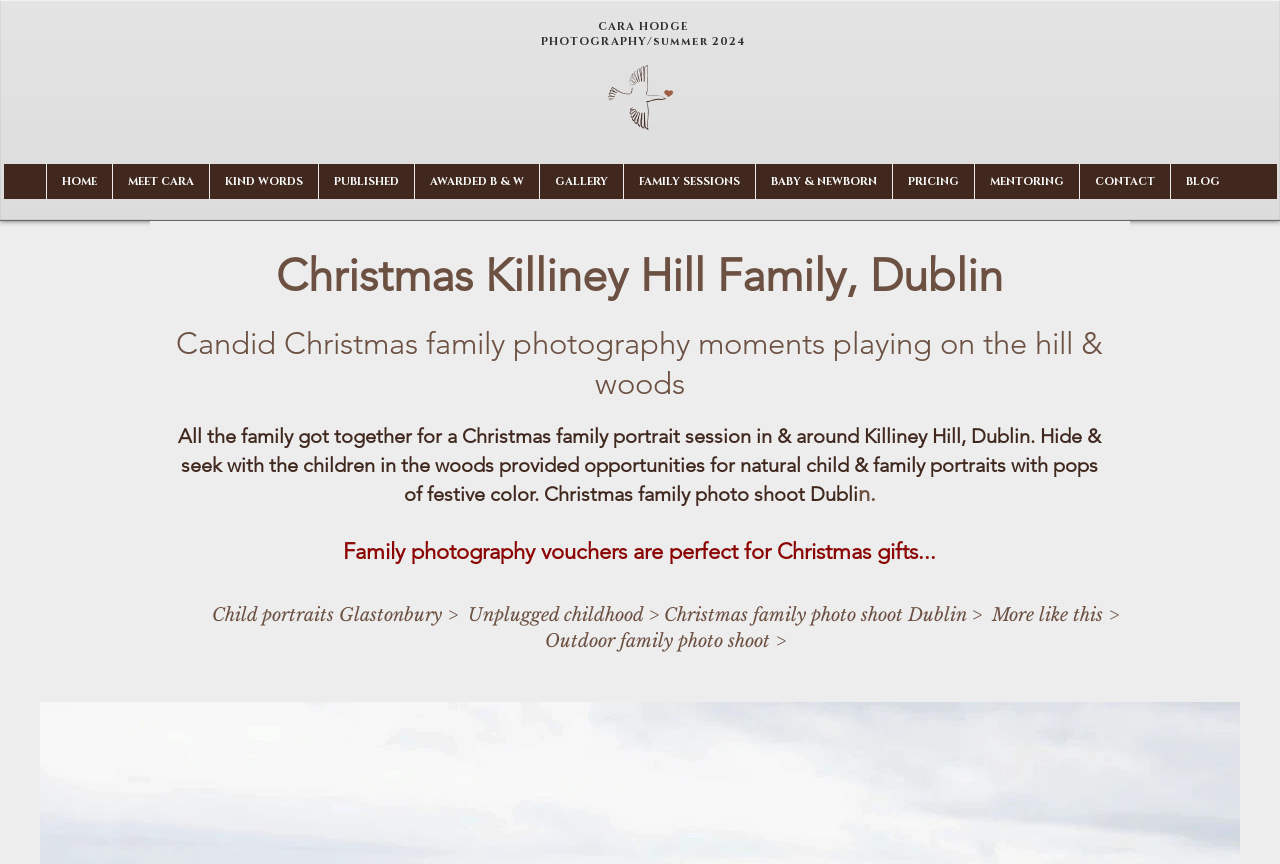Locate the bounding box coordinates of the clickable region necessary to complete the following instruction: "Read more about 'Christmas family photo shoot Dublin'". Provide the coordinates in the format of four float numbers between 0 and 1, i.e., [left, top, right, bottom].

[0.518, 0.699, 0.758, 0.725]